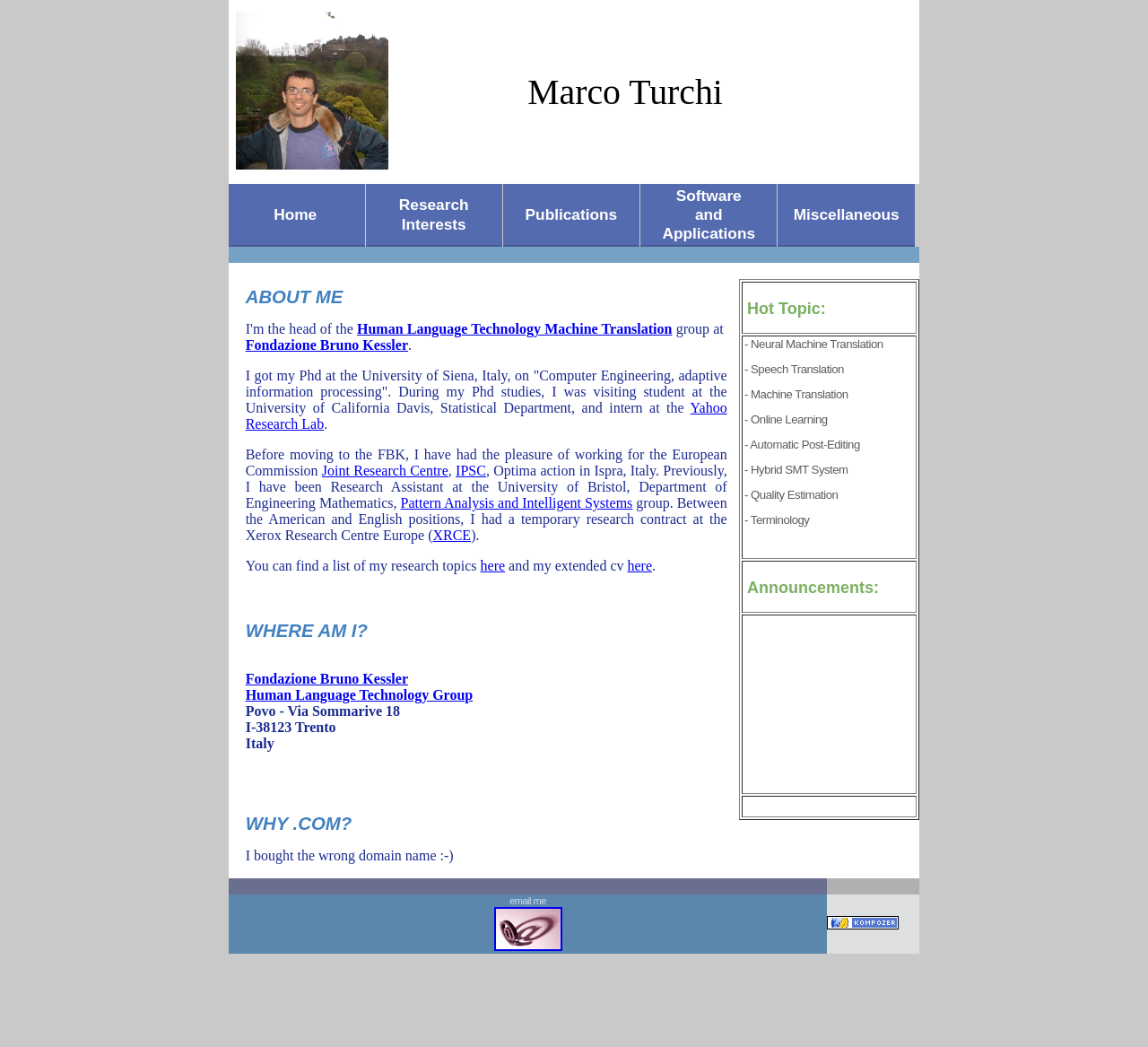What is the reason for Marco Turchi buying the wrong domain name?
Using the picture, provide a one-word or short phrase answer.

Not specified